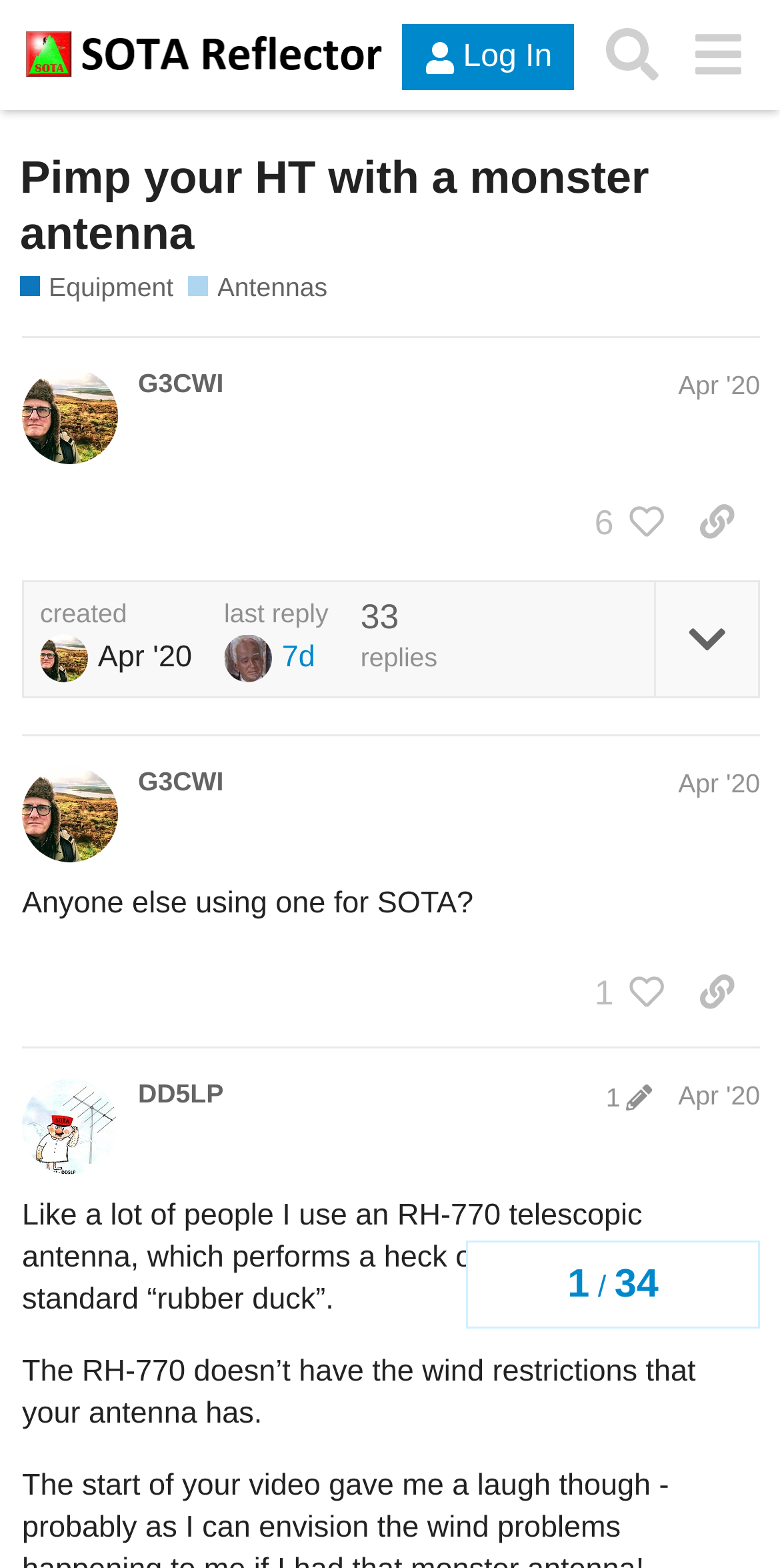How many people liked the second post?
Using the details from the image, give an elaborate explanation to answer the question.

I looked at the second post and found the button '1 person liked this post. Click to view' which indicates that one person liked the post.